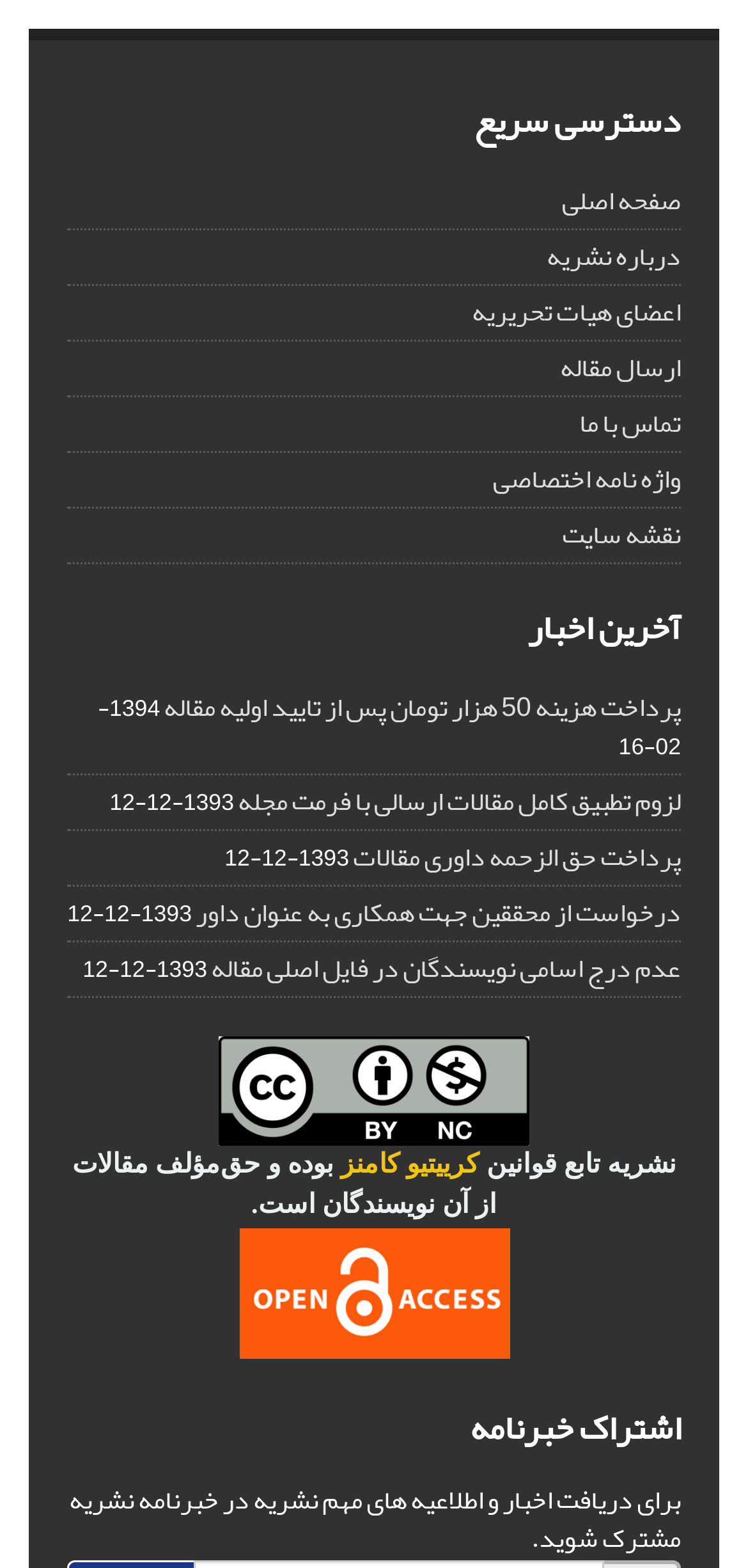Please identify the bounding box coordinates of the element I should click to complete this instruction: 'go to main page'. The coordinates should be given as four float numbers between 0 and 1, like this: [left, top, right, bottom].

[0.751, 0.111, 0.91, 0.144]